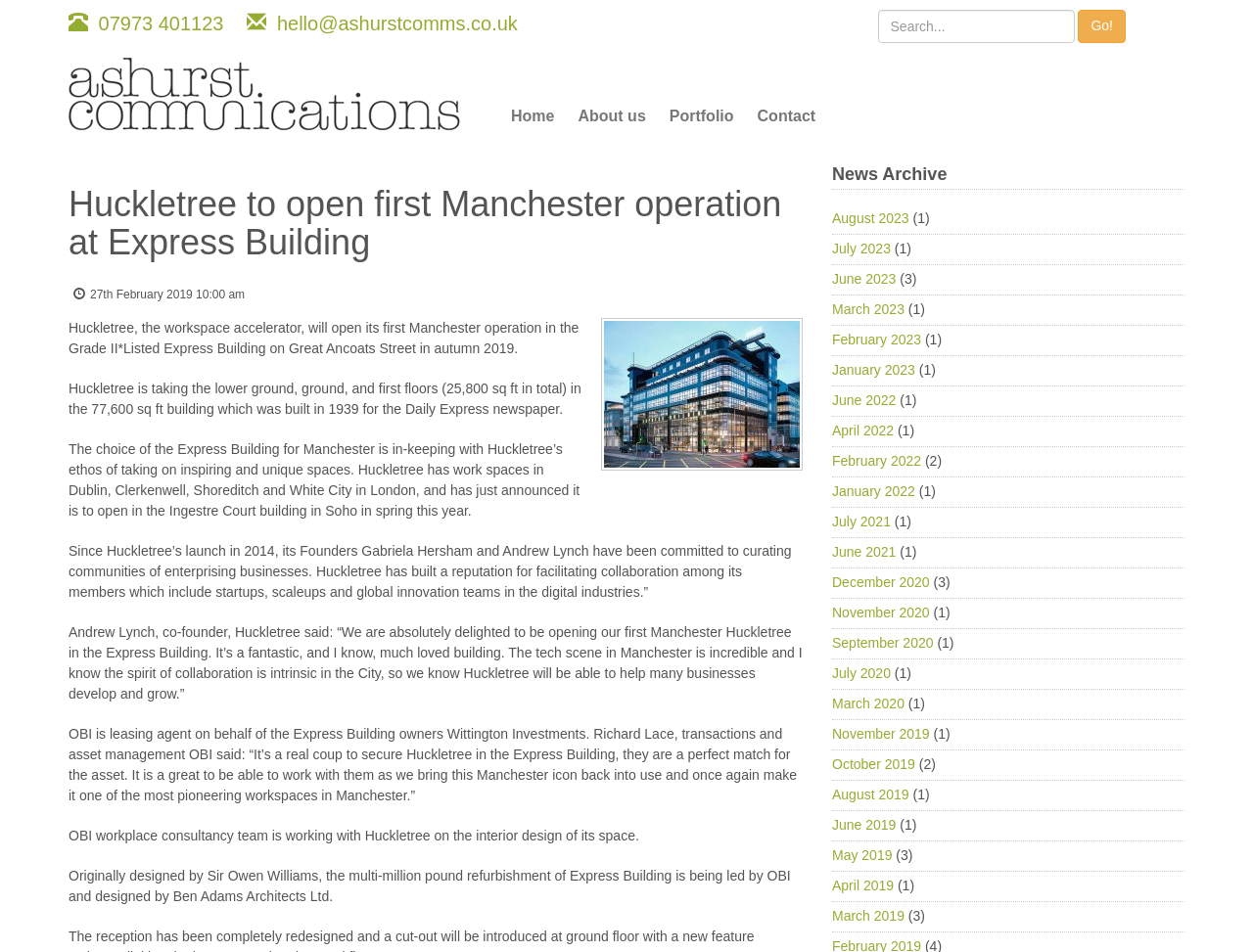Show the bounding box coordinates of the region that should be clicked to follow the instruction: "Click on the logo."

[0.055, 0.087, 0.367, 0.103]